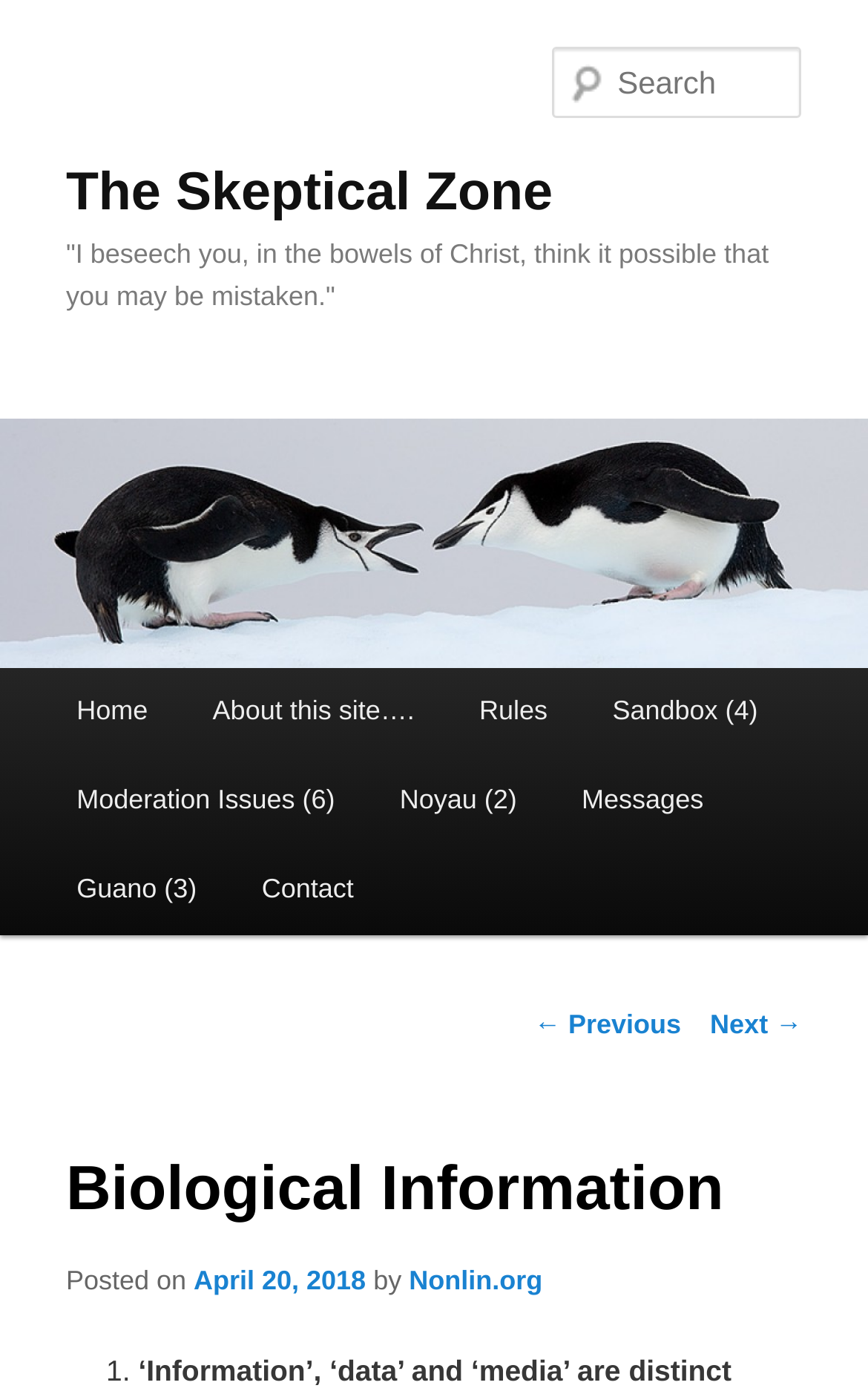Please determine the bounding box coordinates of the element to click on in order to accomplish the following task: "Visit the Nonlin.org page". Ensure the coordinates are four float numbers ranging from 0 to 1, i.e., [left, top, right, bottom].

[0.471, 0.91, 0.625, 0.932]